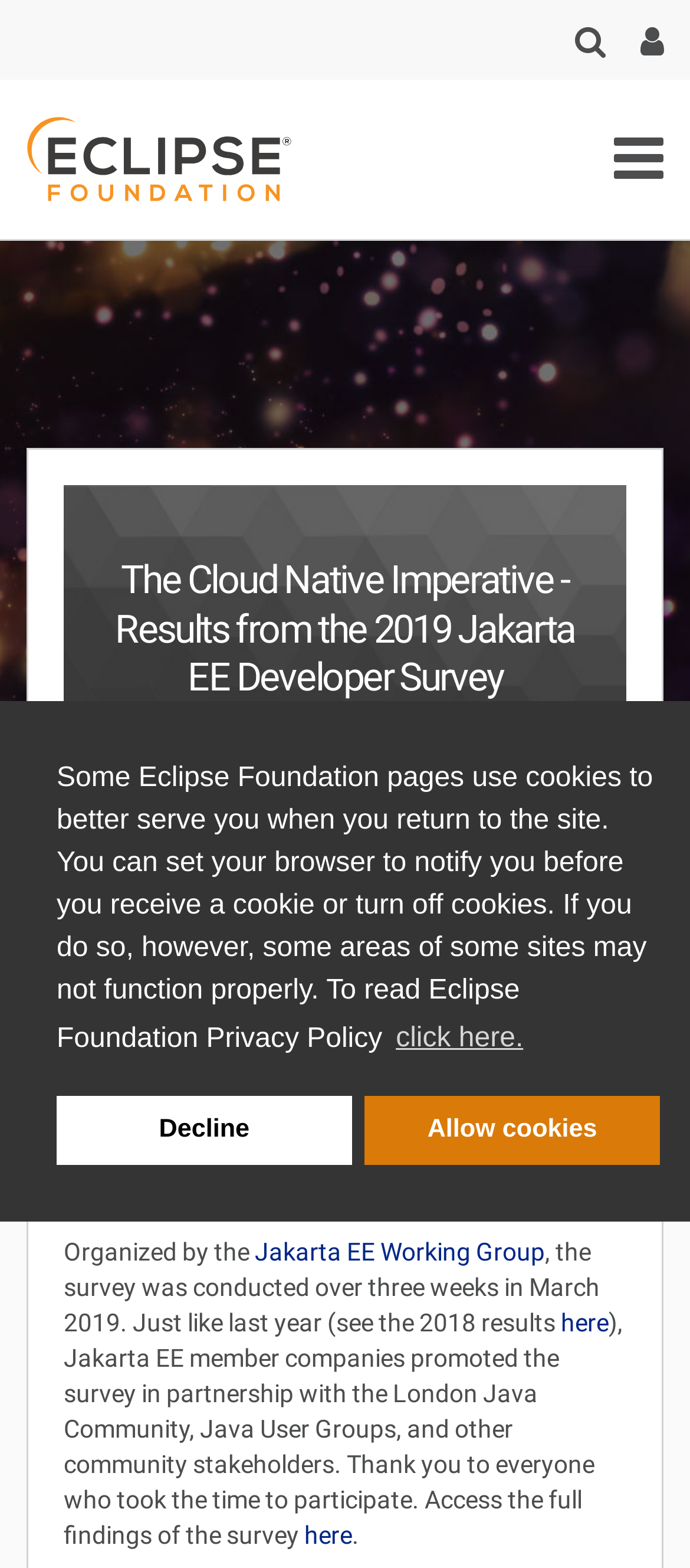Use one word or a short phrase to answer the question provided: 
How many weeks did the survey take to conduct?

3